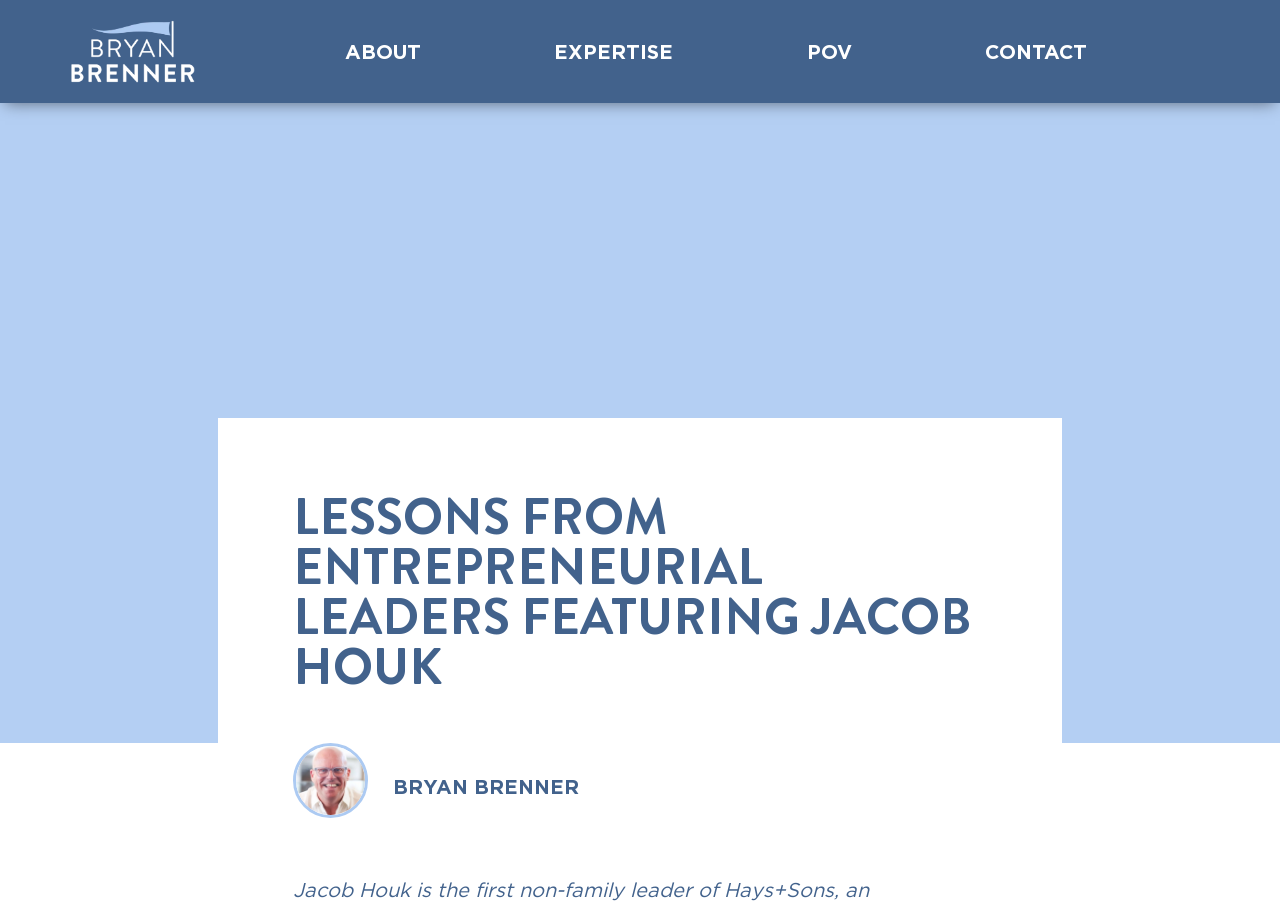How many headings are there on the webpage?
Please provide a comprehensive answer based on the visual information in the image.

There are two headings on the webpage: 'LESSONS FROM ENTREPRENEURIAL LEADERS FEATURING JACOB HOUK' and 'BRYAN BRENNER'. These headings are located at different positions on the webpage, with the first heading at the top and the second heading below the image.